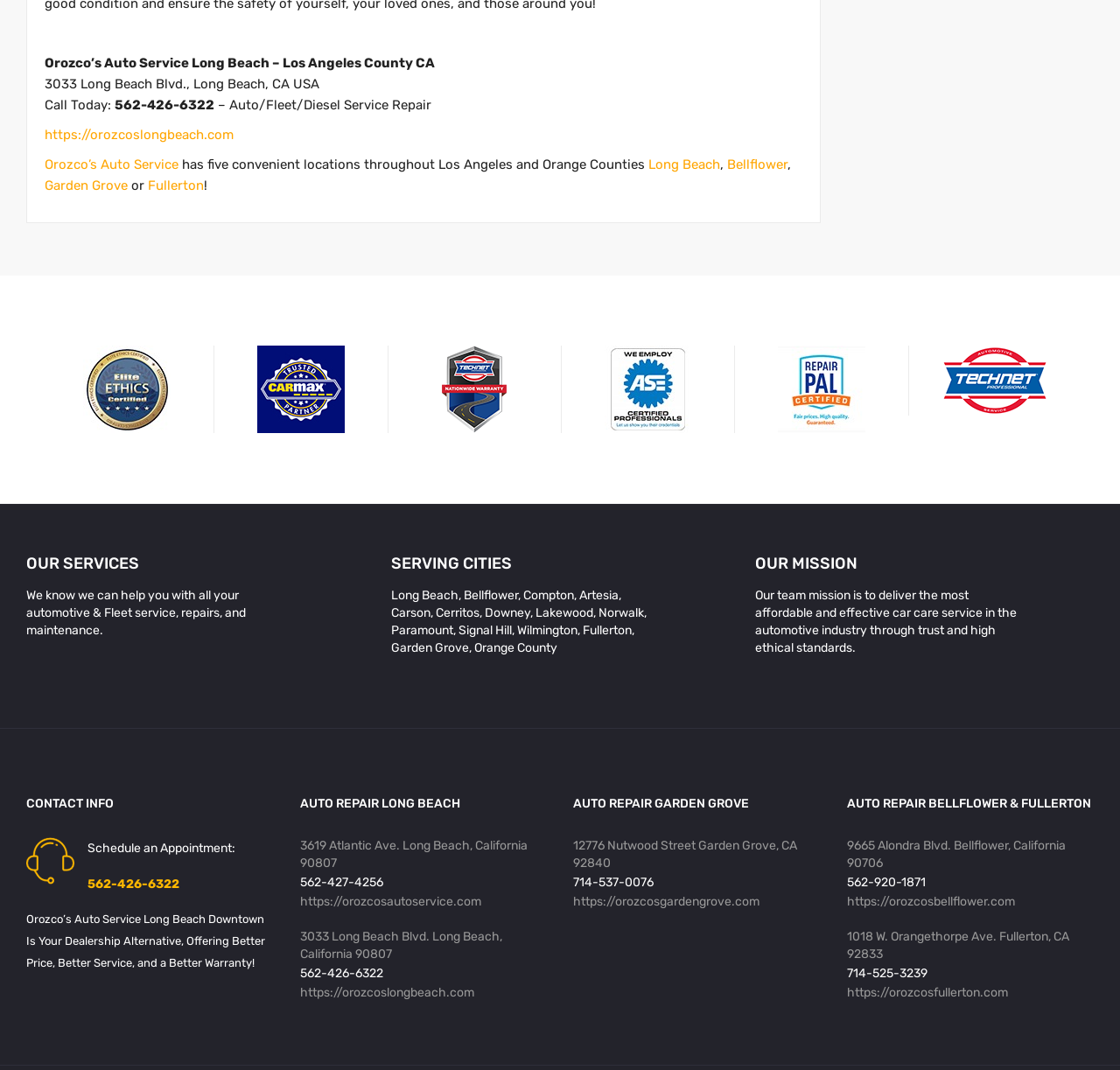Please determine the bounding box coordinates of the element to click in order to execute the following instruction: "Call the phone number for auto service". The coordinates should be four float numbers between 0 and 1, specified as [left, top, right, bottom].

[0.102, 0.091, 0.191, 0.105]